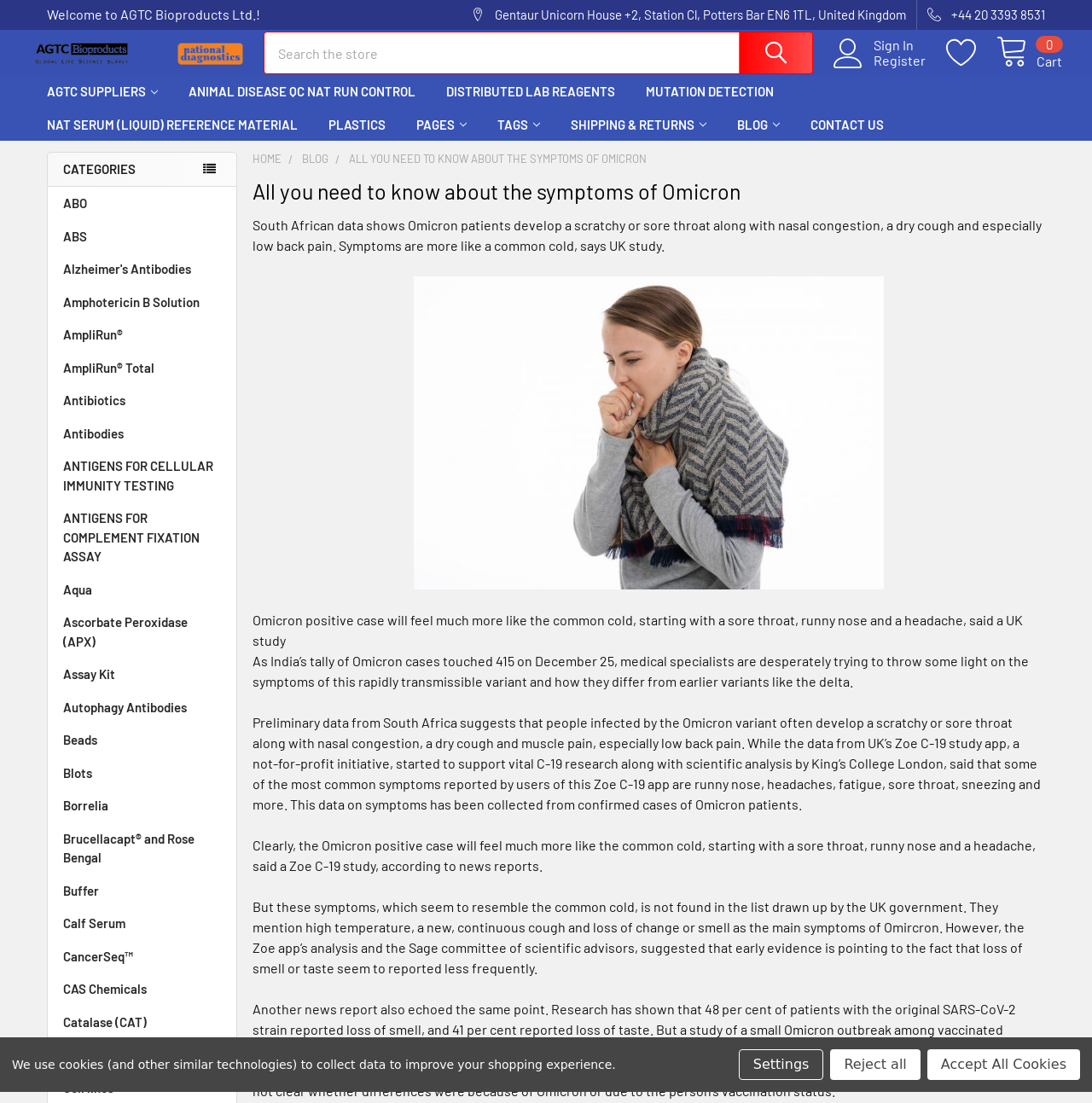Please identify the bounding box coordinates of the element I need to click to follow this instruction: "Click on the 'ALL YOU NEED TO KNOW ABOUT THE SYMPTOMS OF OMICRON' link".

[0.32, 0.15, 0.592, 0.162]